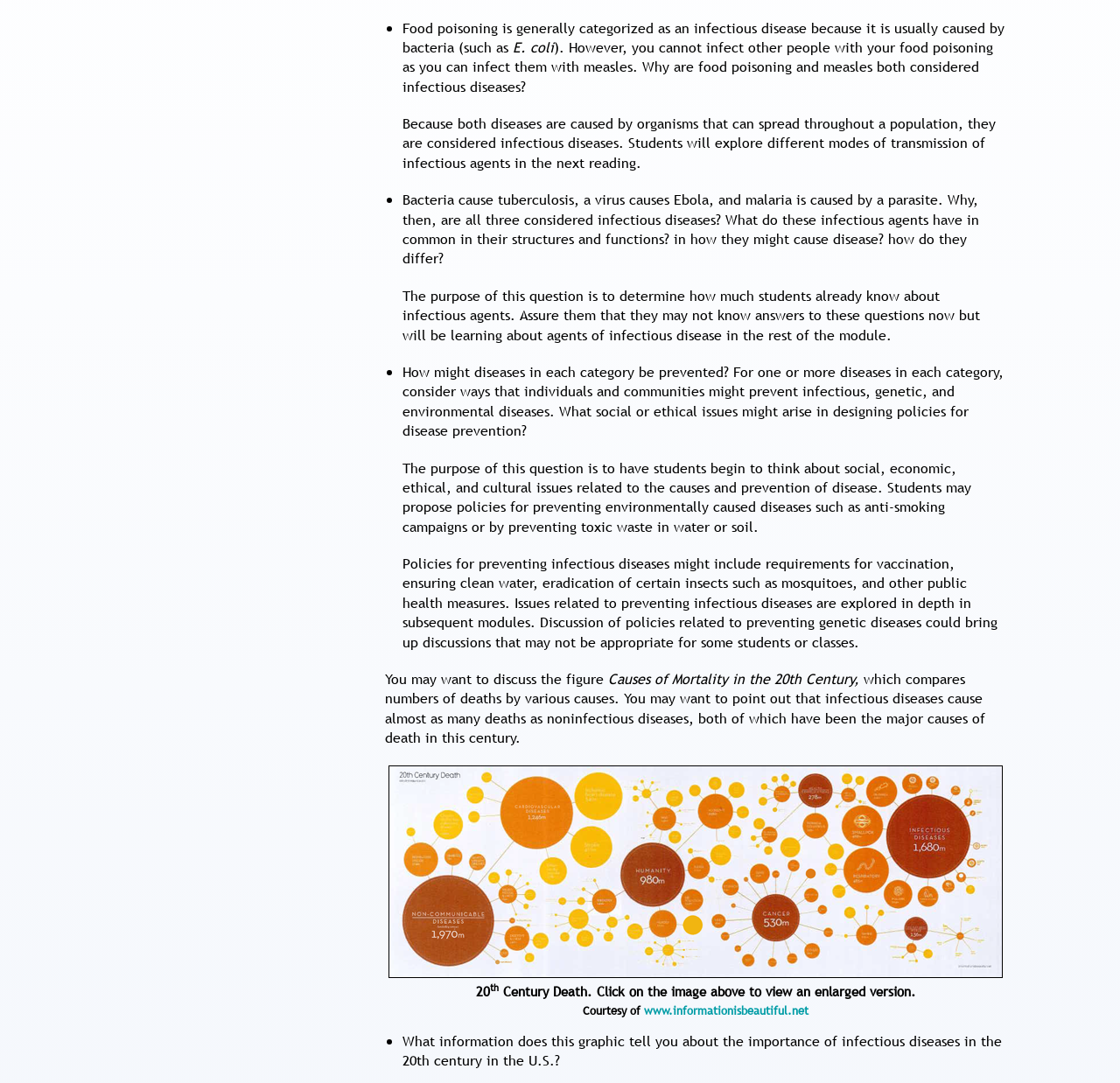What is the main topic of this webpage?
Please provide a comprehensive answer to the question based on the webpage screenshot.

Based on the content of the webpage, it appears to be discussing infectious diseases, their causes, and prevention methods. The text mentions bacteria, viruses, and parasites as causes of infectious diseases, and explores how they can be prevented.